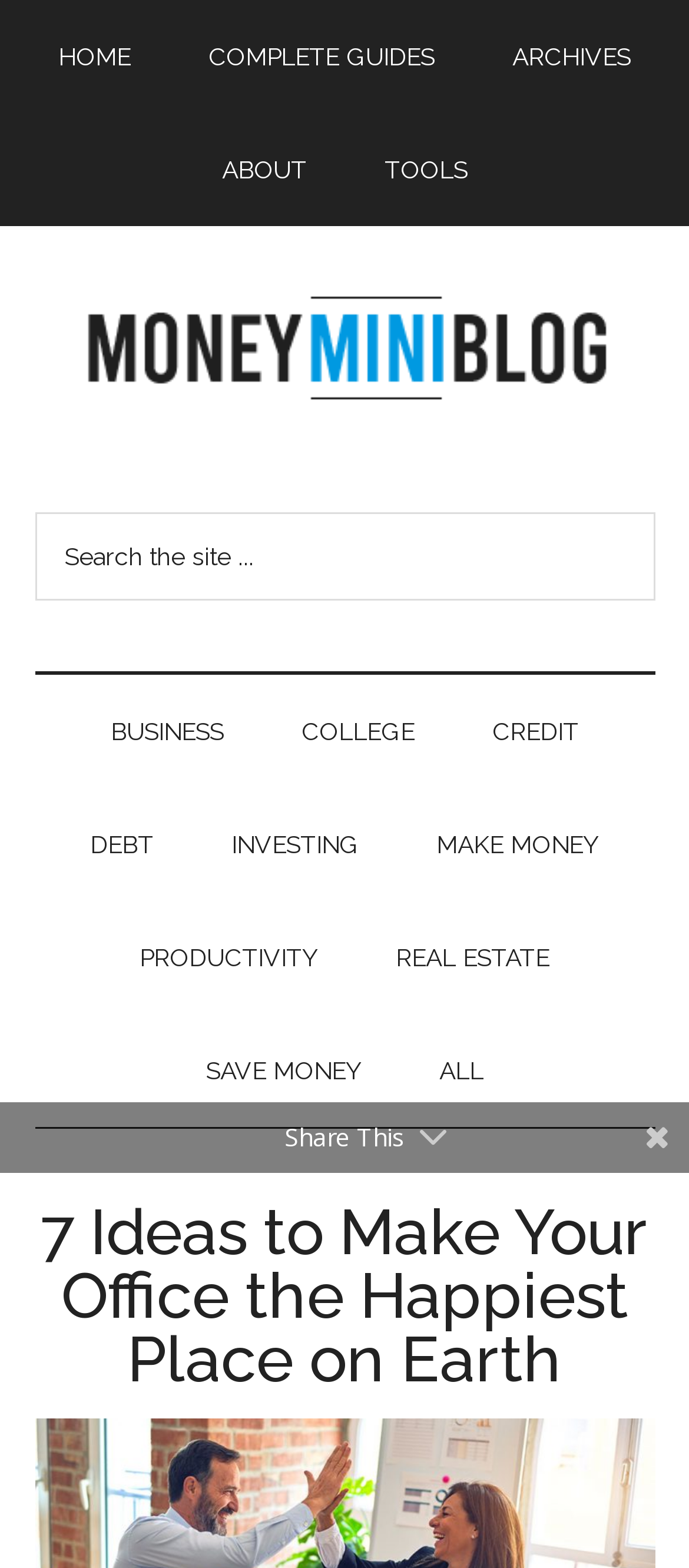Please pinpoint the bounding box coordinates for the region I should click to adhere to this instruction: "Go to HOME page".

[0.033, 0.0, 0.241, 0.072]